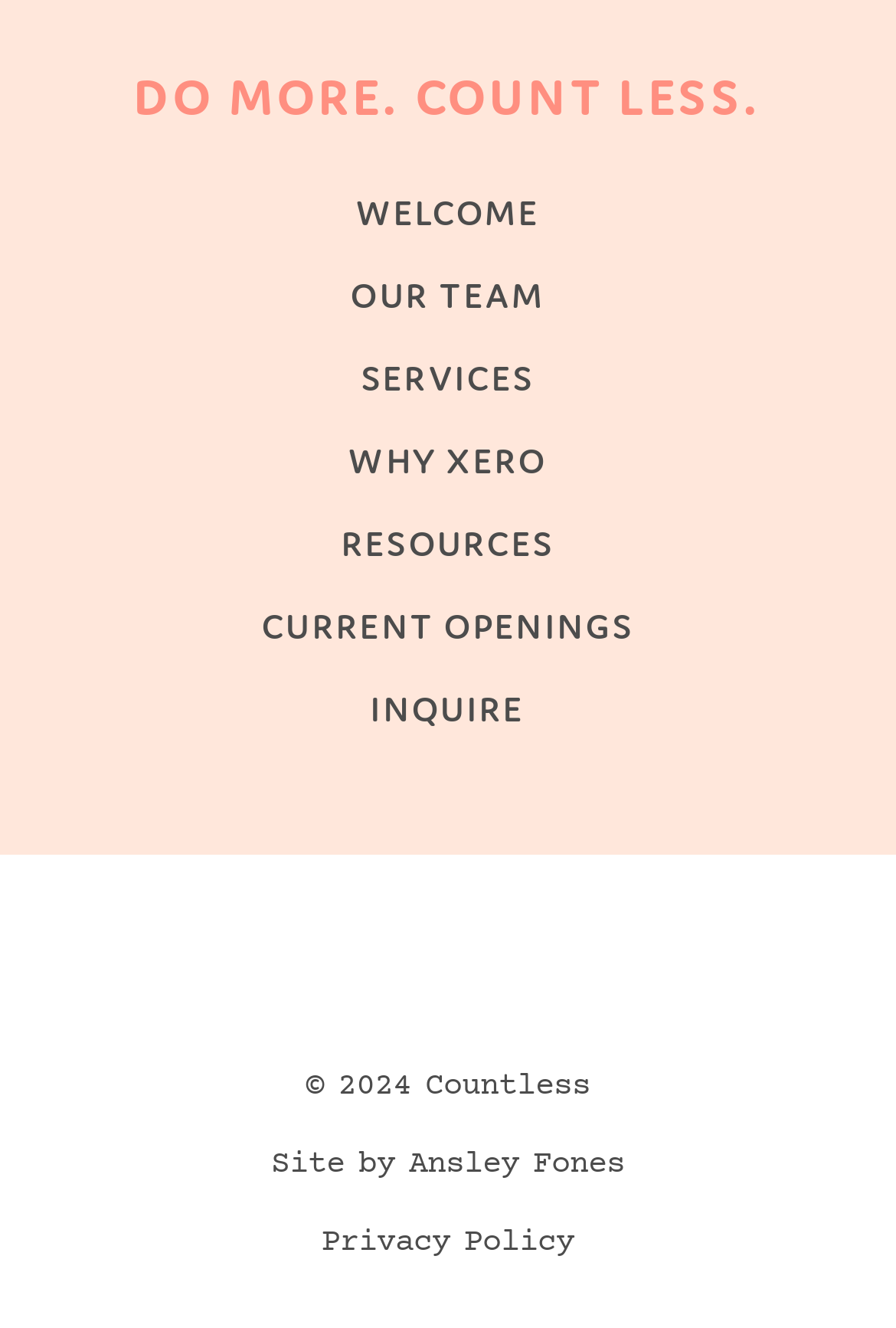Provide the bounding box coordinates of the area you need to click to execute the following instruction: "Explore SERVICES".

[0.403, 0.269, 0.597, 0.301]